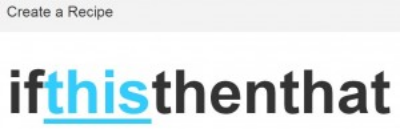Use a single word or phrase to answer the question:
What is the purpose of IFTTT in the context of the accompanying text?

To create automated recipes